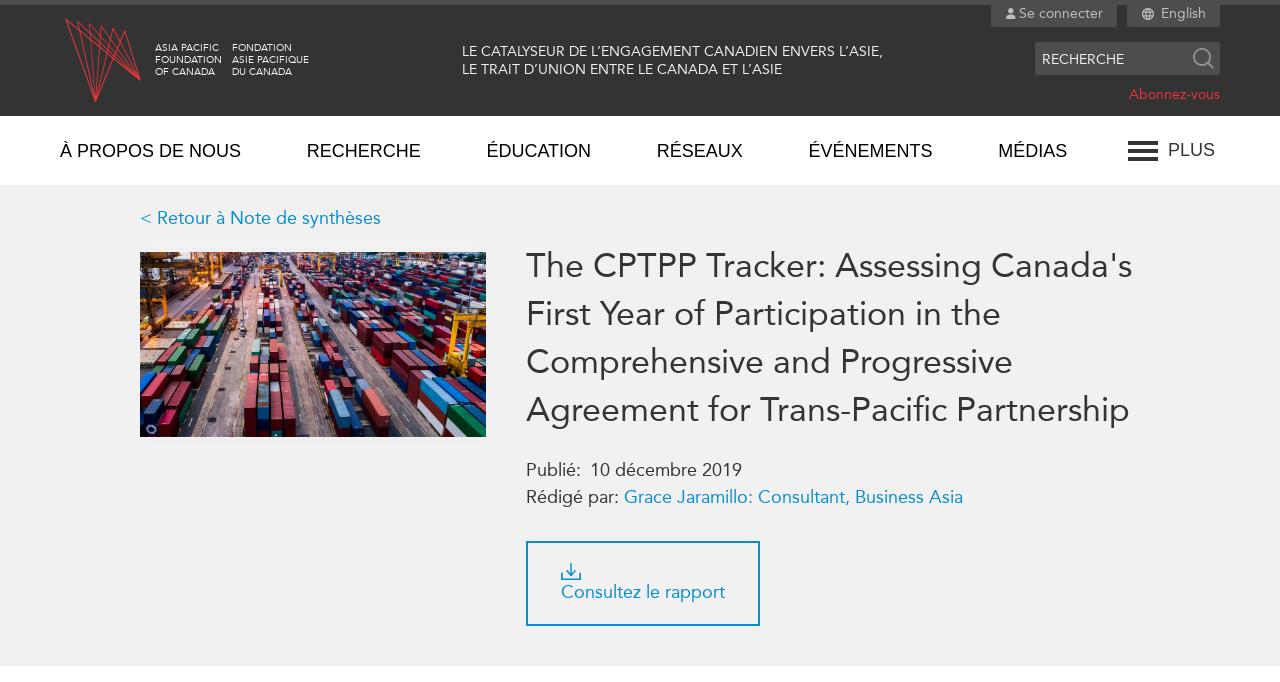What is the name of the foundation?
Look at the image and provide a detailed response to the question.

I found the answer by looking at the logo and text on the top left corner of the webpage, which says 'APF logo ASIA PACIFIC FOUNDATION OF CANADA FONDATION ASIE PACIFIQUE DU CANADA'.